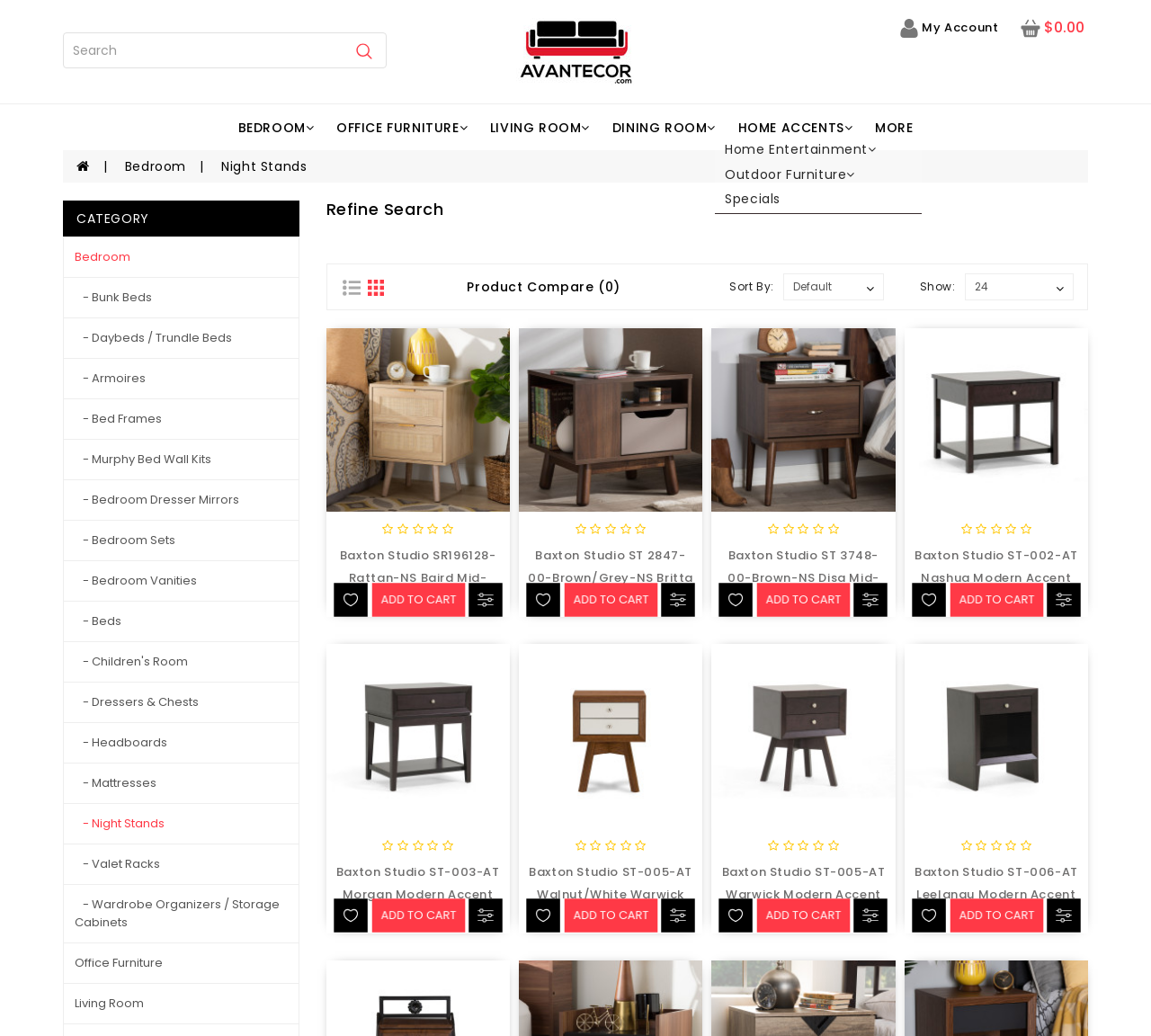Describe in detail what you see on the webpage.

The webpage is about Night Stands, with a search bar at the top left corner, accompanied by a button with an image. On the top right corner, there are links to "Avantecor", "My Account", and a button showing a balance of $0.00. 

Below the search bar, there are several links to different categories, including "BEDROOM", "OFFICE FURNITURE", "LIVING ROOM", "DINING ROOM", "HOME ACCENTS", and "MORE". 

On the left side of the page, there is a list of subcategories under "Bedroom", including "Bunk Beds", "Daybeds / Trundle Beds", "Armoires", and more. 

The main content of the page is a list of nightstand products, each with an image, a heading, and a price. There are four products listed, with details such as "Baxton Studio SR196128-Rattan-NS Baird Mid-Century Modern Light Oak Brown Finished Wood and Rattan 2-Drawer Nightstand" and prices ranging from $62.94 to $102.13. 

Between the product lists, there are buttons and links to refine the search and sort the products.